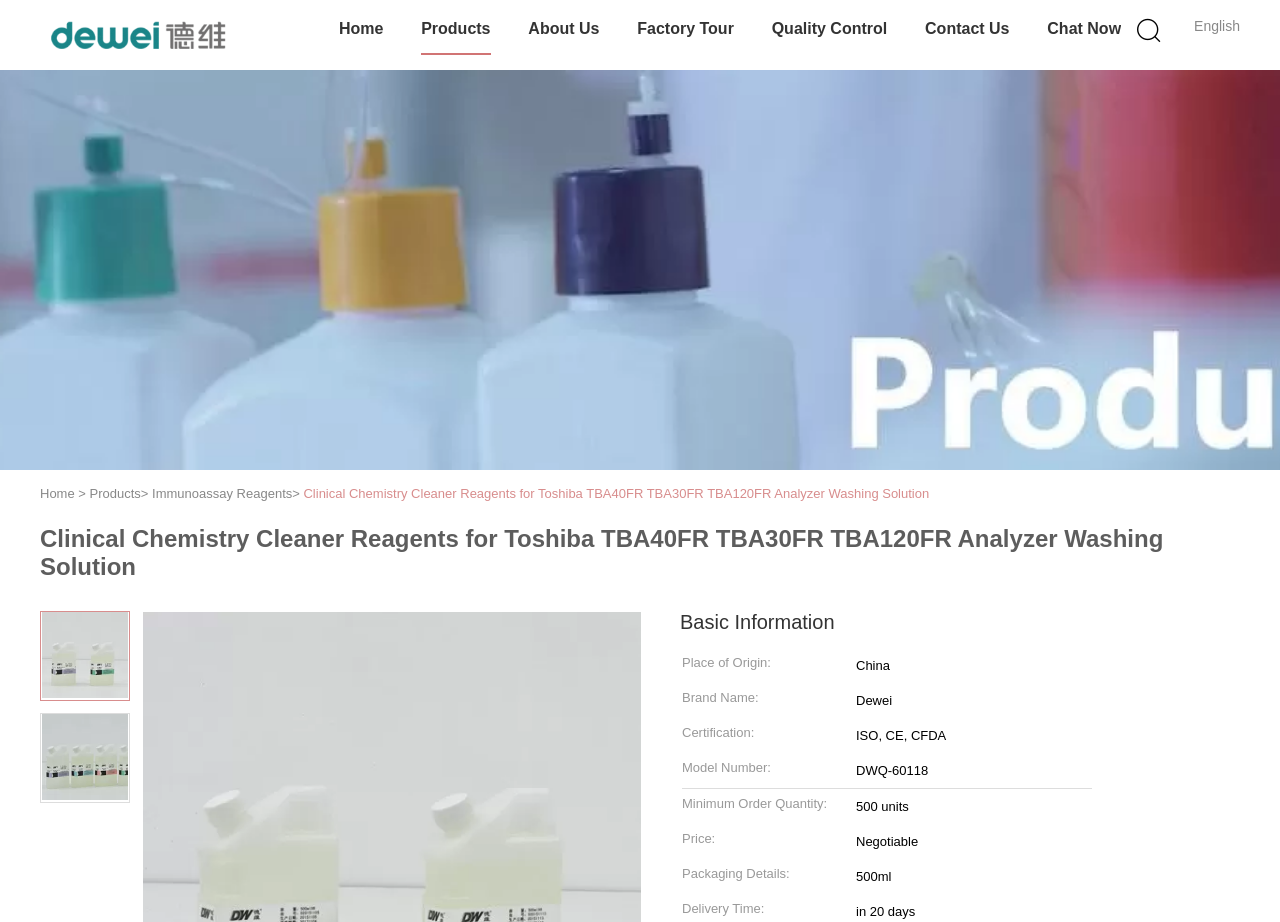Identify and extract the heading text of the webpage.

Clinical Chemistry Cleaner Reagents for Toshiba TBA40FR TBA30FR TBA120FR Analyzer Washing Solution